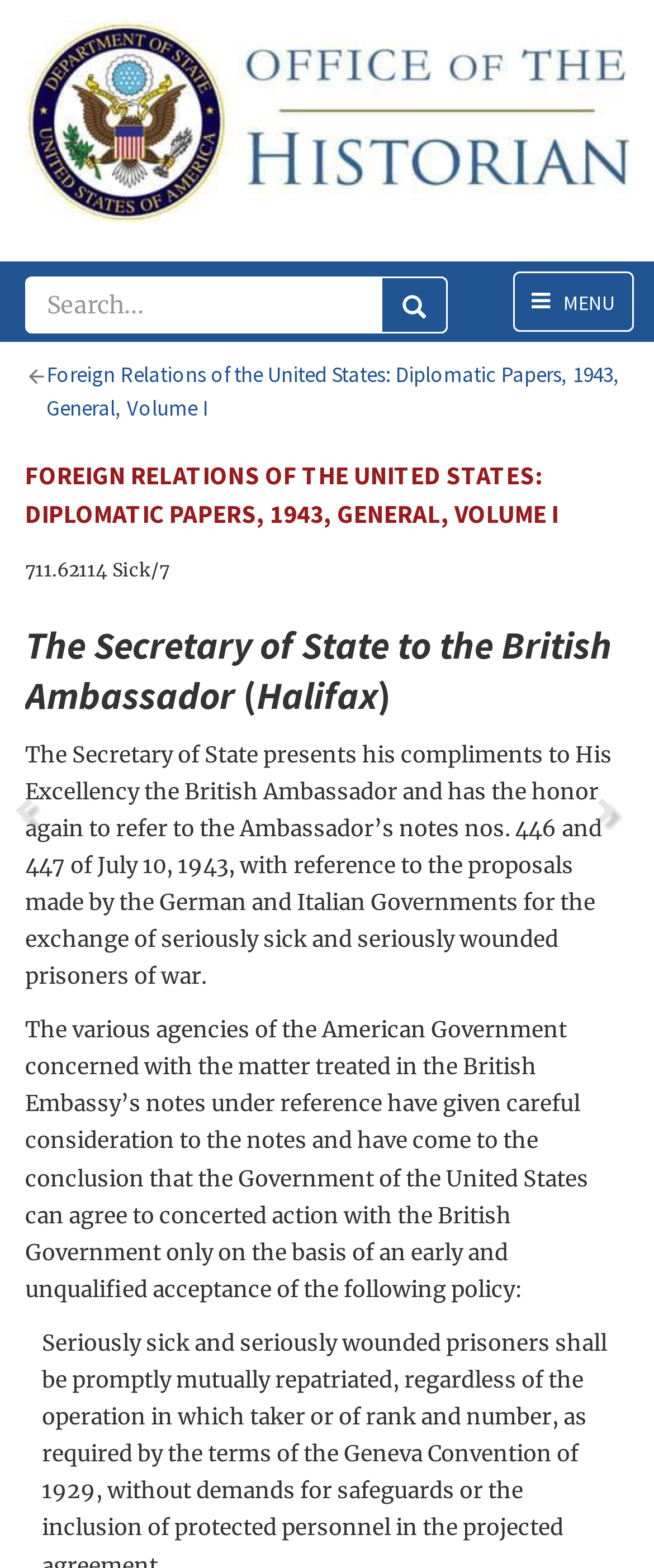What is the title of the diplomatic paper?
Using the image, provide a detailed and thorough answer to the question.

The title of the diplomatic paper can be found in the breadcrumbs navigation section, which is located below the search bar and menu button. The title is written as 'Foreign Relations of the United States: Diplomatic Papers, 1943, General, Volume I'.